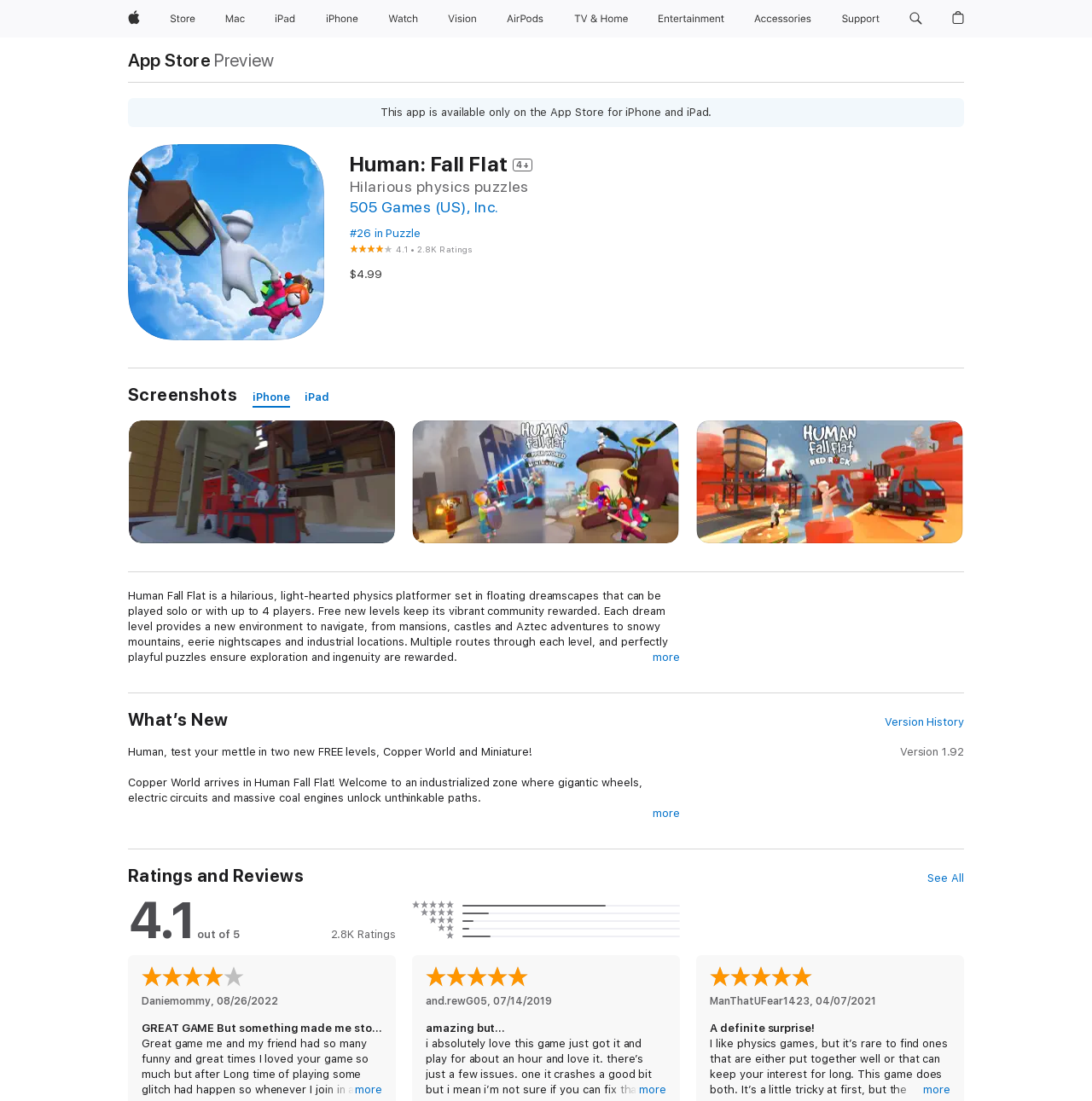Please identify the bounding box coordinates of the region to click in order to complete the task: "View Human Fall Flat details". The coordinates must be four float numbers between 0 and 1, specified as [left, top, right, bottom].

[0.32, 0.138, 0.883, 0.161]